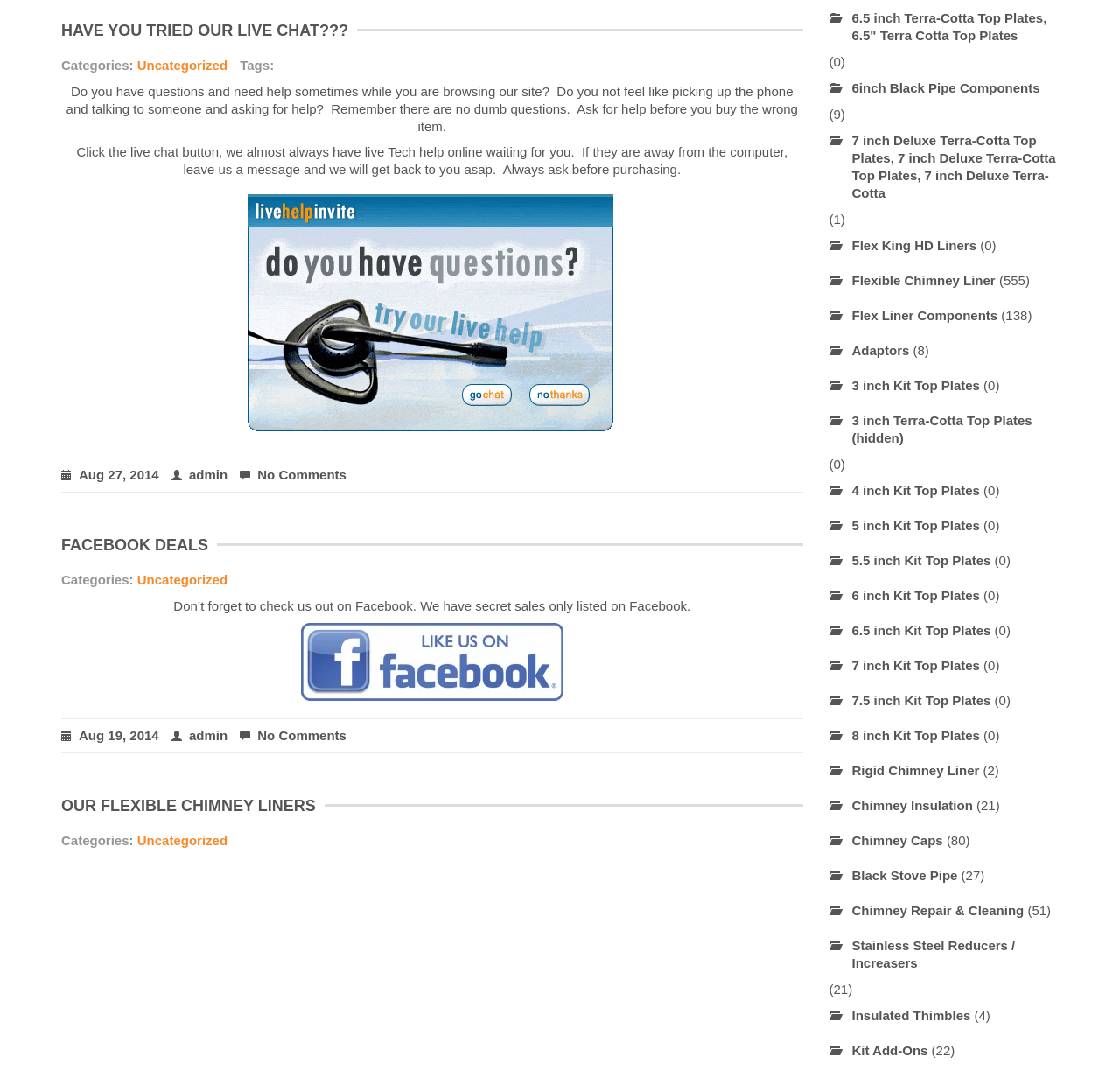Provide the bounding box coordinates of the area you need to click to execute the following instruction: "Click on the 'FACEBOOK DEALS' link".

[0.055, 0.495, 0.194, 0.511]